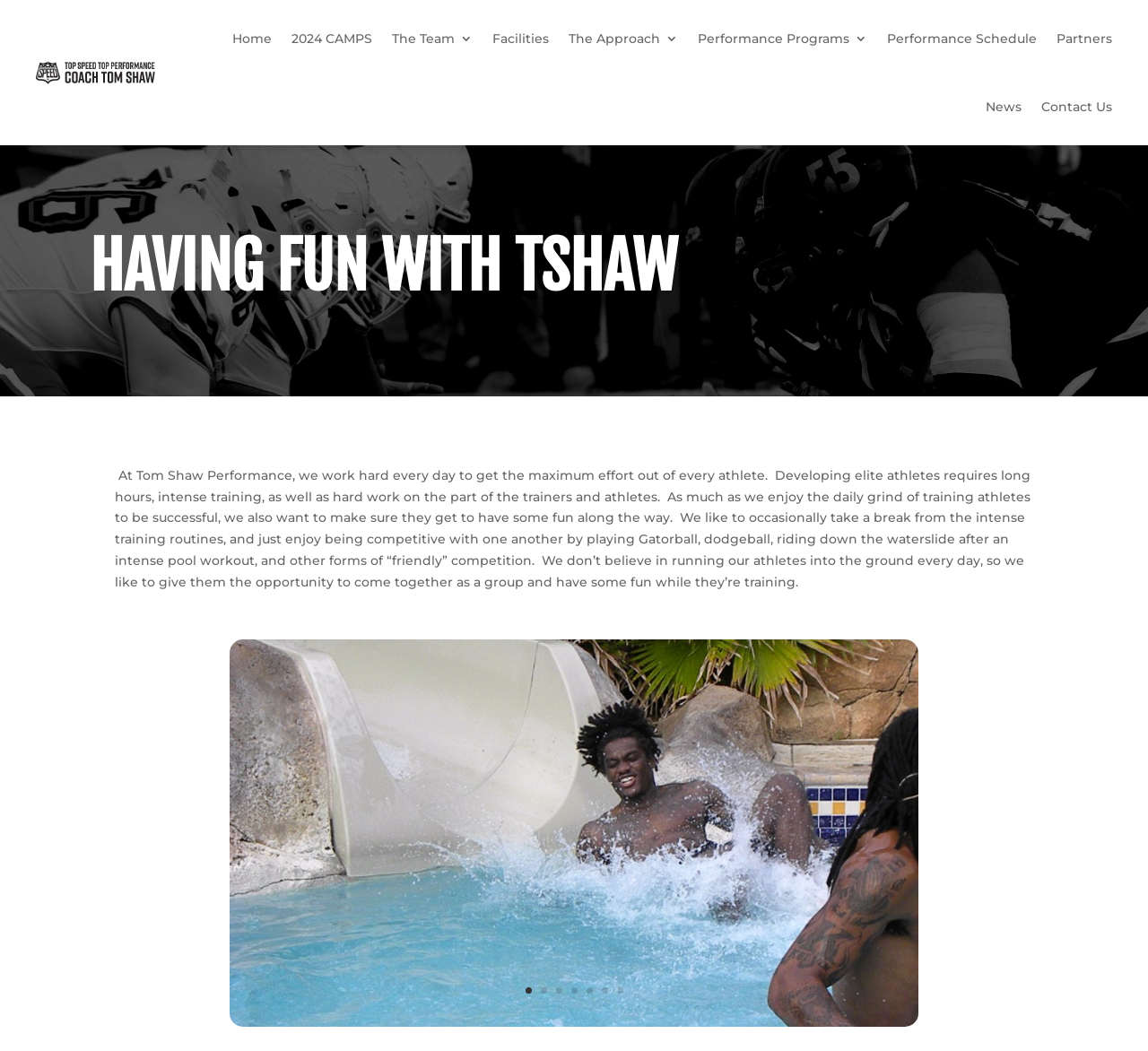What is the main topic of the webpage?
Based on the image, answer the question with as much detail as possible.

Based on the content of the webpage, it appears to be about athlete training, specifically about the approach and programs offered by Tom Shaw Performance. The text describes the training process and the importance of having fun while training.